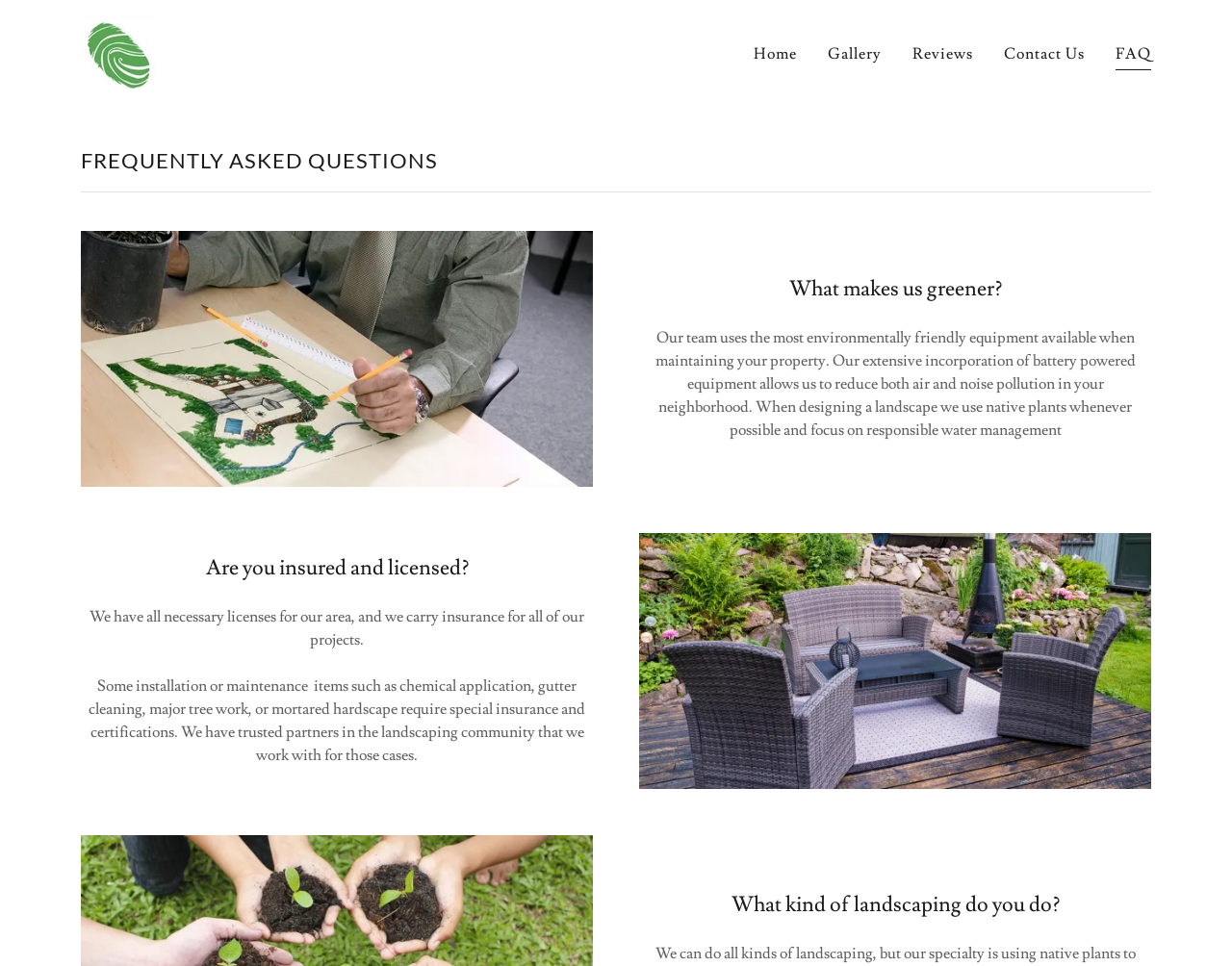What is the focus of the company's landscape design?
Relying on the image, give a concise answer in one word or a brief phrase.

Native plants and water management